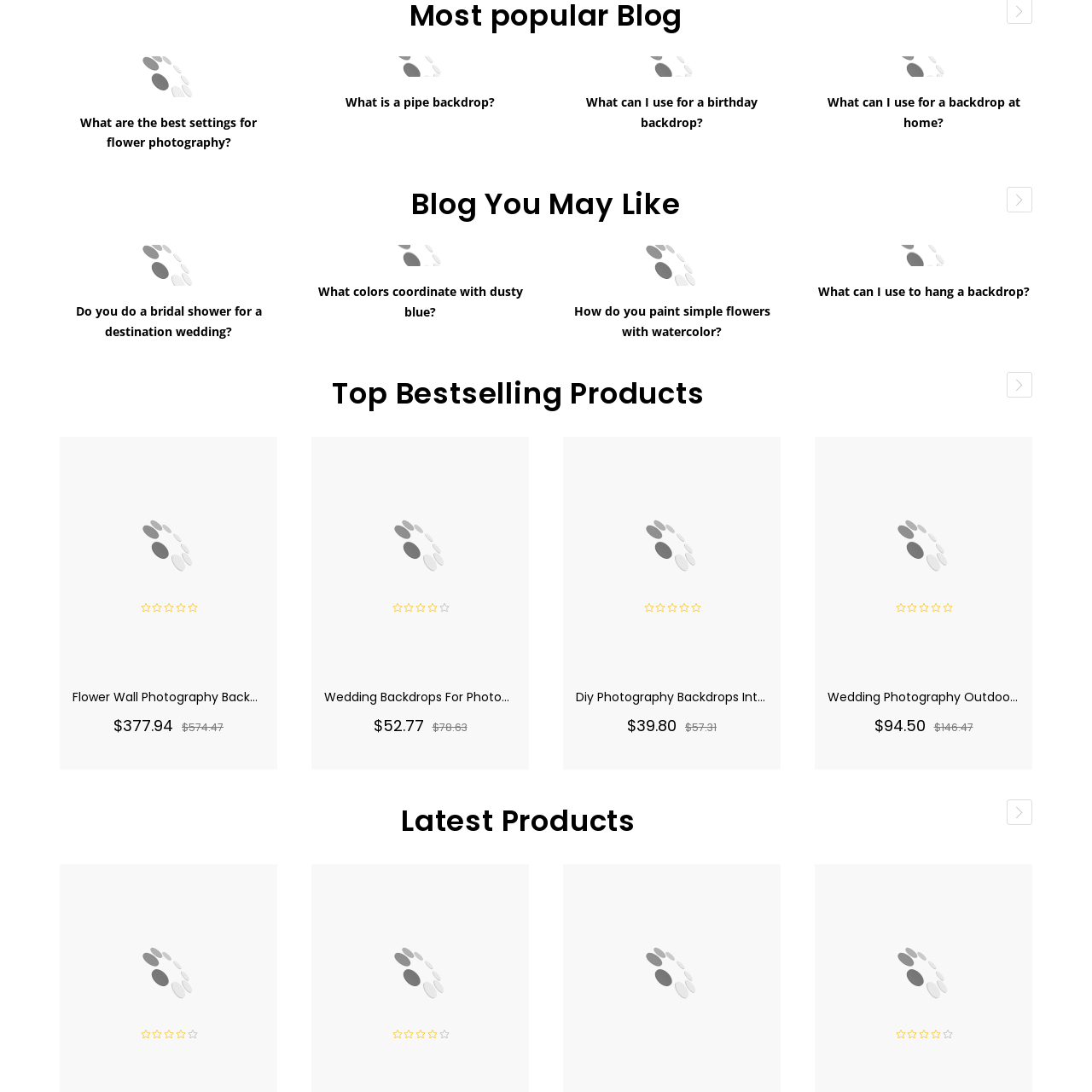Inspect the area enclosed by the red box and reply to the question using only one word or a short phrase: 
Who are the ideal users of these backdrops?

Photographers